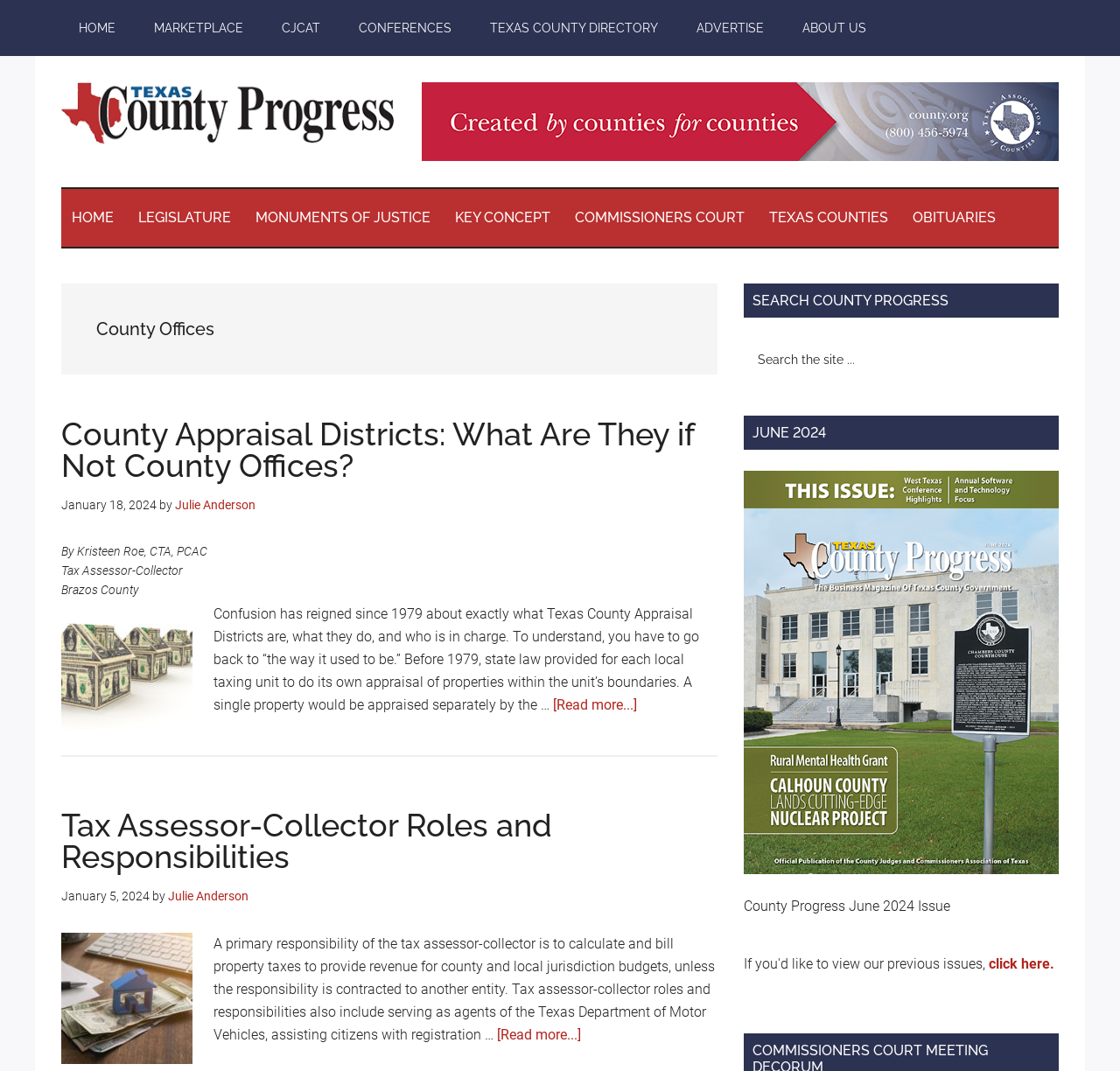Using the element description Key Concept, predict the bounding box coordinates for the UI element. Provide the coordinates in (top-left x, top-left y, bottom-right x, bottom-right y) format with values ranging from 0 to 1.

[0.397, 0.176, 0.501, 0.23]